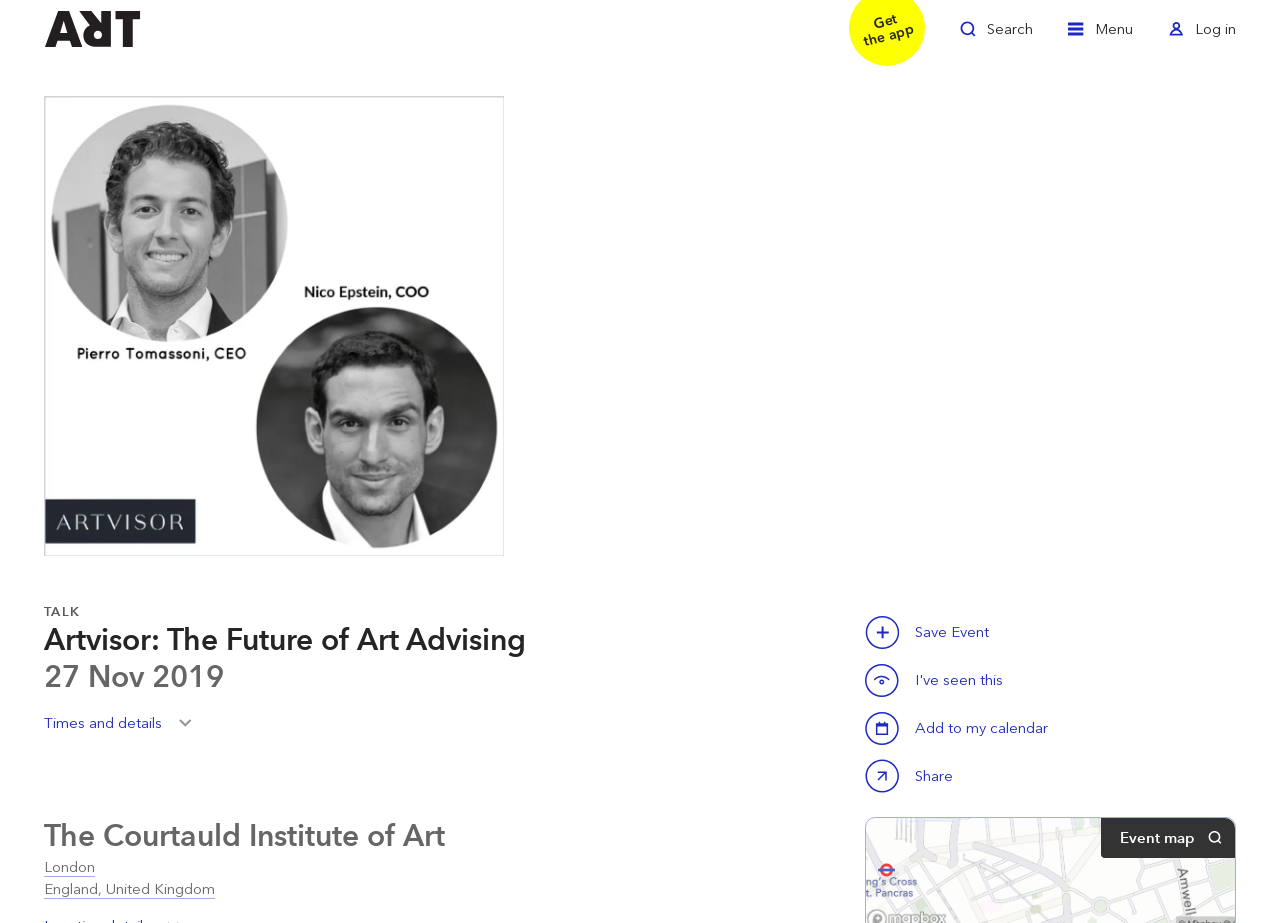Give a one-word or one-phrase response to the question: 
What is the event title?

Artvisor: The Future of Art Advising